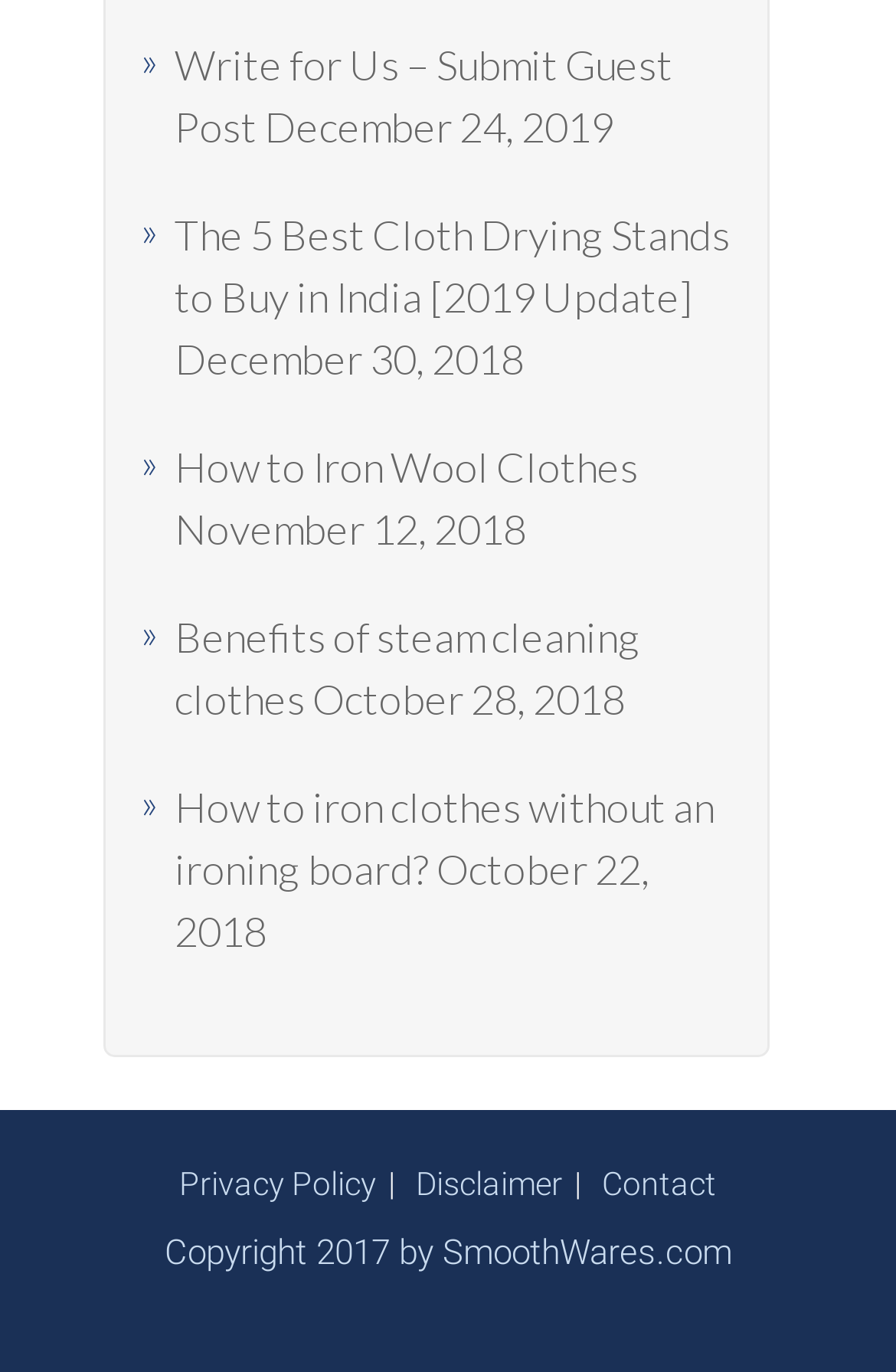Could you highlight the region that needs to be clicked to execute the instruction: "Read the 'Dinner Ideas for Healthy Eating in Real Life' article"?

None